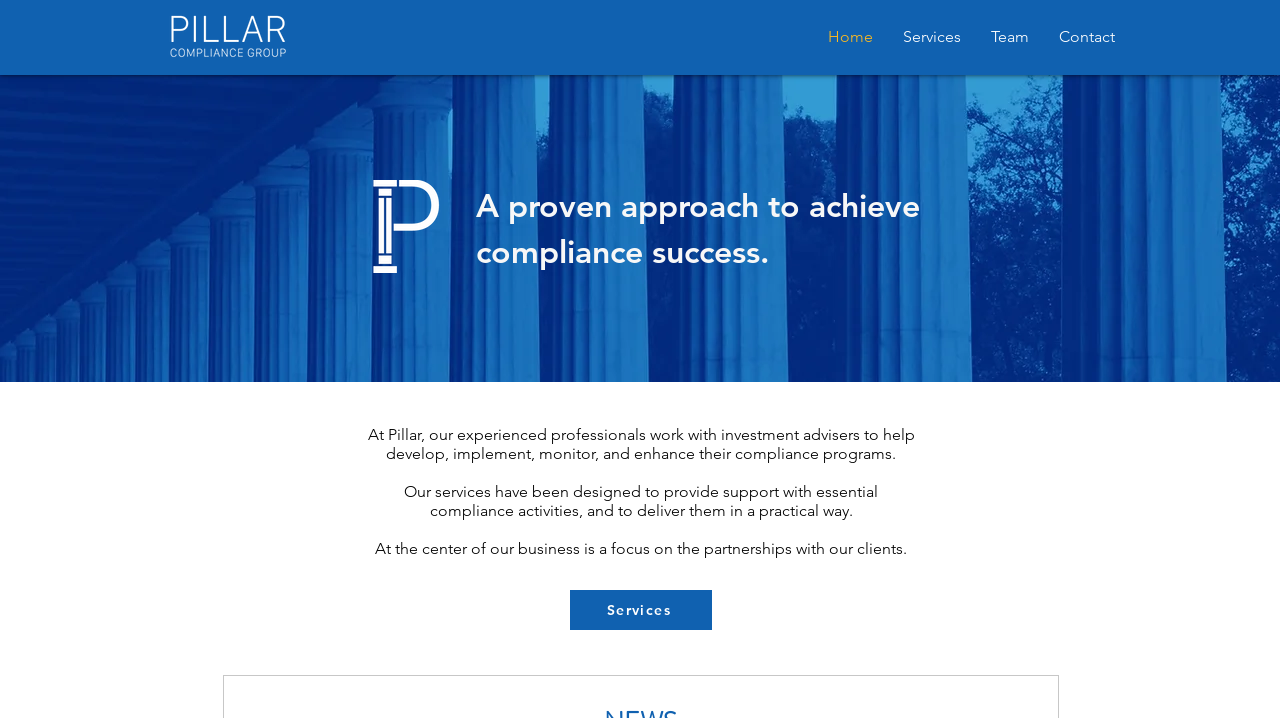Give a detailed account of the webpage, highlighting key information.

The webpage is about Pillar Compliance Group, a regulatory compliance consulting firm. At the top left corner, there is a white logo of Pillar Compliance Group. Below the logo, there is a navigation menu with four links: "Home", "Services", "Team", and "Contact", which are evenly spaced and aligned horizontally. 

To the right of the navigation menu, there is a heading that reads "A proven approach to achieve compliance success." Below the heading, there are three paragraphs of text. The first paragraph explains that Pillar Compliance Group helps investment advisers develop, implement, monitor, and enhance their compliance programs. The second paragraph is empty, and the third paragraph describes the services provided by the firm, which are designed to support essential compliance activities in a practical way. 

Below the third paragraph, there is another sentence that emphasizes the importance of partnerships with clients. At the bottom of the page, there is a link to "Services". There is also a smaller version of the Pillar Compliance Group logo at the top right corner of the page.